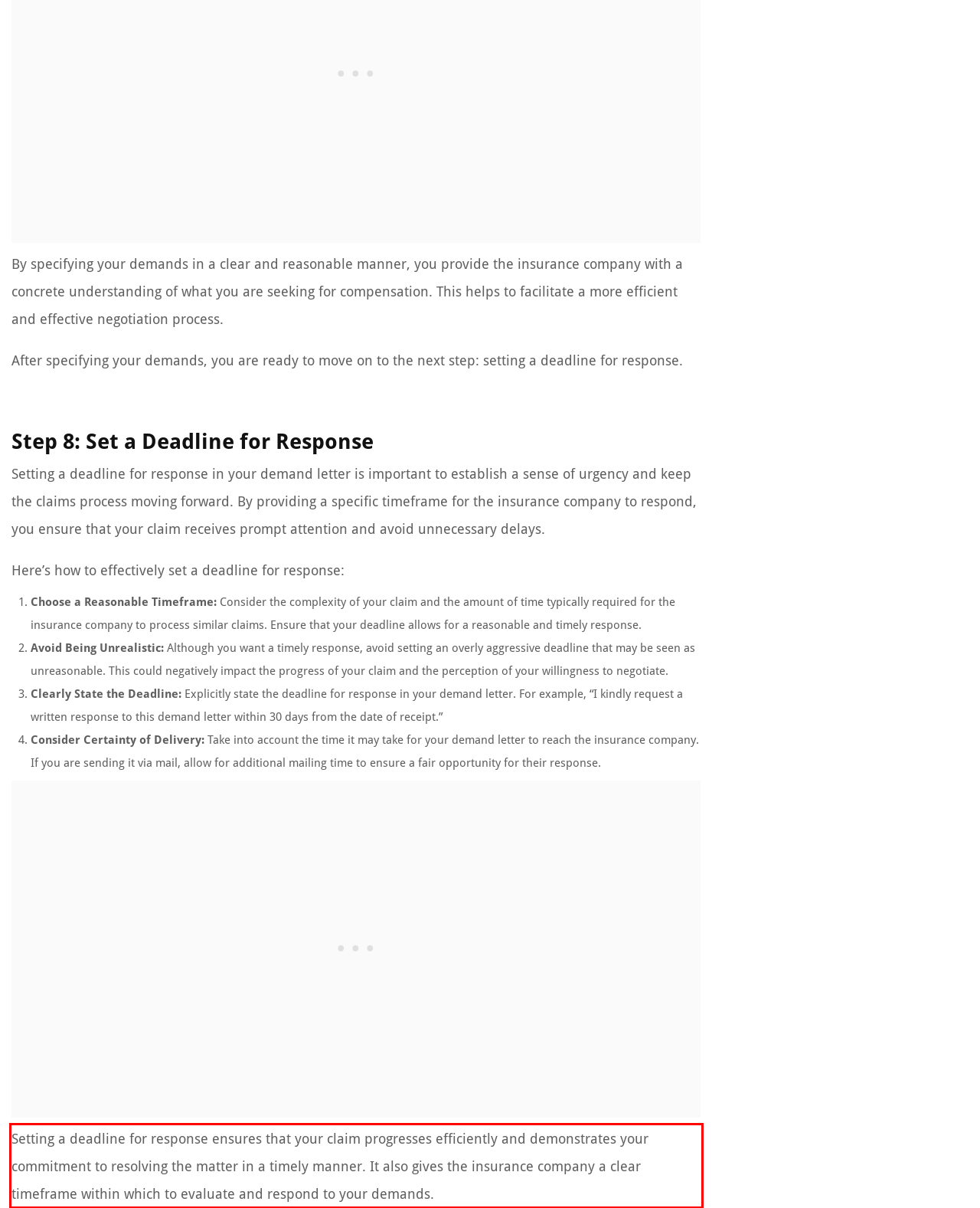Given a screenshot of a webpage with a red bounding box, please identify and retrieve the text inside the red rectangle.

Setting a deadline for response ensures that your claim progresses efficiently and demonstrates your commitment to resolving the matter in a timely manner. It also gives the insurance company a clear timeframe within which to evaluate and respond to your demands.